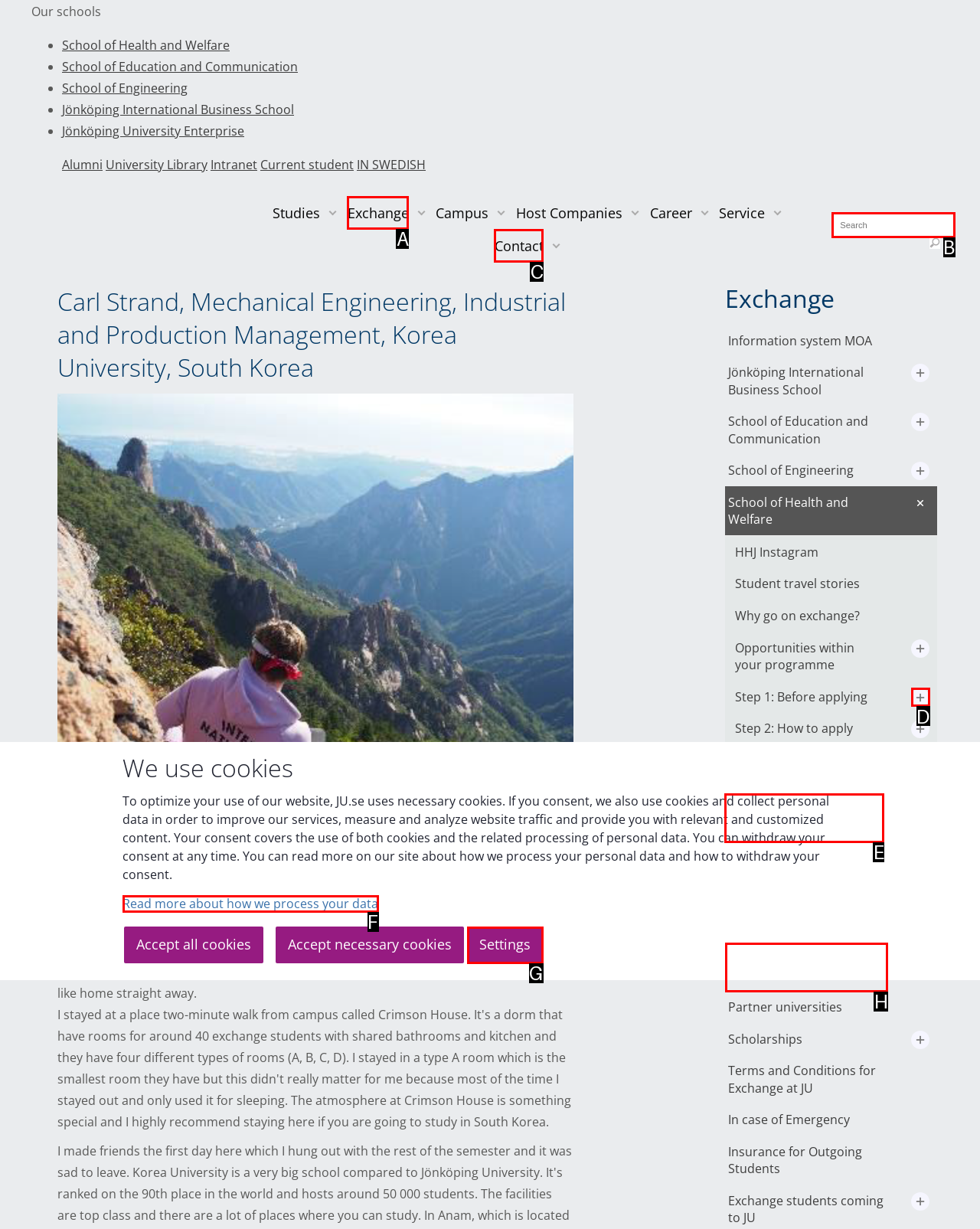To achieve the task: Contact International Office, indicate the letter of the correct choice from the provided options.

H